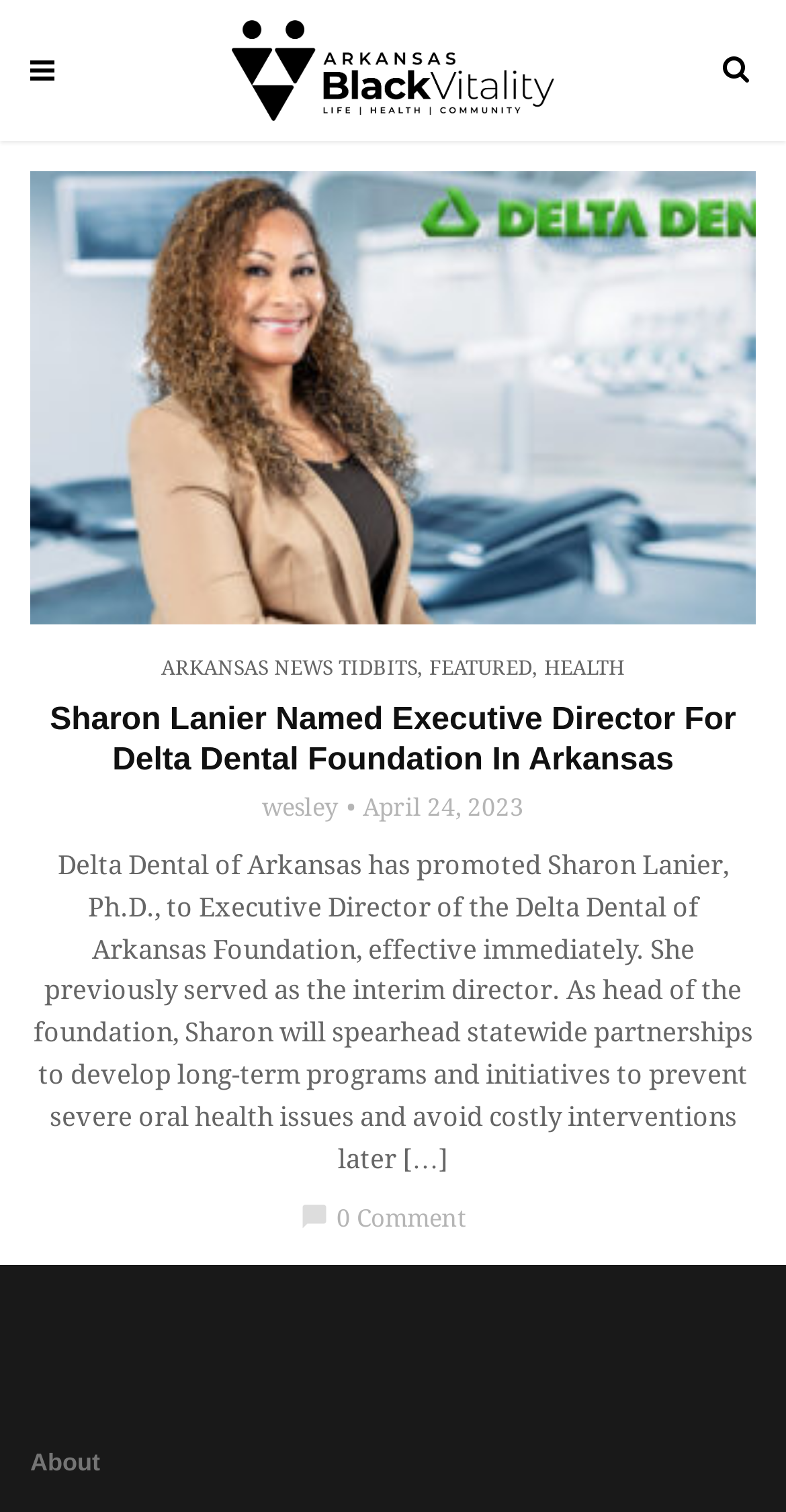Explain the contents of the webpage comprehensively.

The webpage is about Arkansas Black Vitality, with a prominent link and image at the top center of the page, both labeled "Arkansas Black Vitality". 

To the top right, there is a link with no text. Below the top center image, there are three links in a row, labeled "ARKANSAS NEWS TIDBITS", "FEATURED", and "HEALTH". 

On the left side of the page, there is a long link titled "Sharon Lanier Named Executive Director For Delta Dental Foundation In Arkansas". Below this link, there is a smaller link labeled "wesley". 

To the right of the "wesley" link, there is a date "April 24, 2023" followed by a paragraph of text describing Sharon Lanier's promotion to Executive Director of the Delta Dental of Arkansas Foundation. 

Below the paragraph, there is a small icon labeled "chat_bubble" and a text "0 Comment". At the very bottom left of the page, there is a link labeled "About".